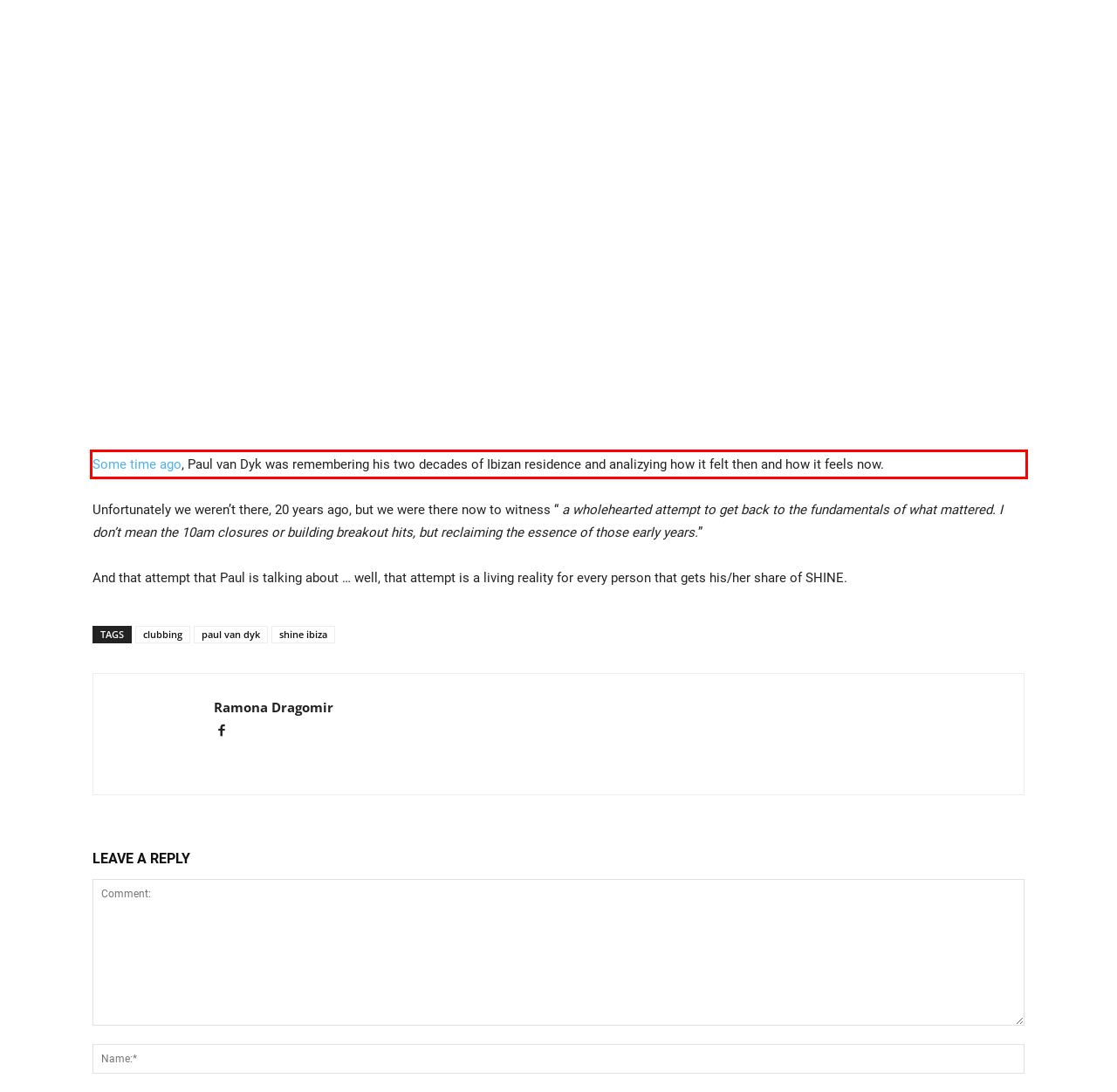Please perform OCR on the text within the red rectangle in the webpage screenshot and return the text content.

Some time ago, Paul van Dyk was remembering his two decades of Ibizan residence and analizying how it felt then and how it feels now.